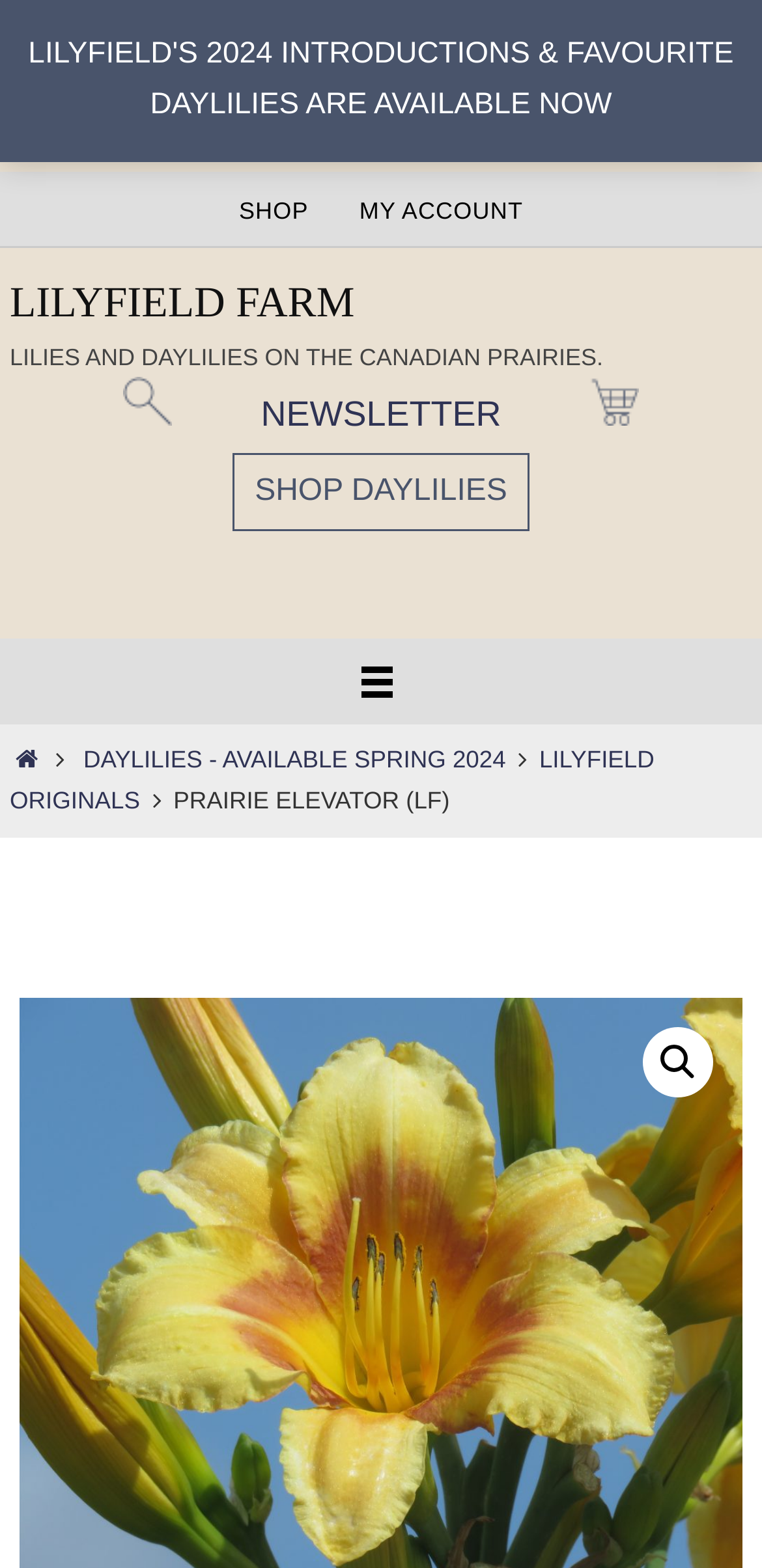Provide an in-depth description of the elements and layout of the webpage.

The webpage is about Lilyfield Farm, specifically the Prairie Elevator (LF) section. At the top, there are four links: "SHOP", "MY ACCOUNT", "LILYFIELD FARM", and a logo link. Below these links, there is a static text describing the farm, "LILIES AND DAYLILIES ON THE CANADIAN PRAIRIES." 

On the left side, there are two small images, one above the other, with links to unknown destinations. Next to these images, there is a link to "NEWSLETTER". On the right side of these images, there is another small image with a link. 

Below these elements, there is a prominent call-to-action button "SHOP DAYLILIES" with a link. At the bottom of the page, there is a horizontal navigation bar with a hamburger menu button on the left, followed by links to "HOME", "DAYLILIES - AVAILABLE SPRING 2024", and "LILYFIELD ORIGINALS". The Prairie Elevator (LF) title is displayed next to these links. On the right side of the navigation bar, there is a search icon link.